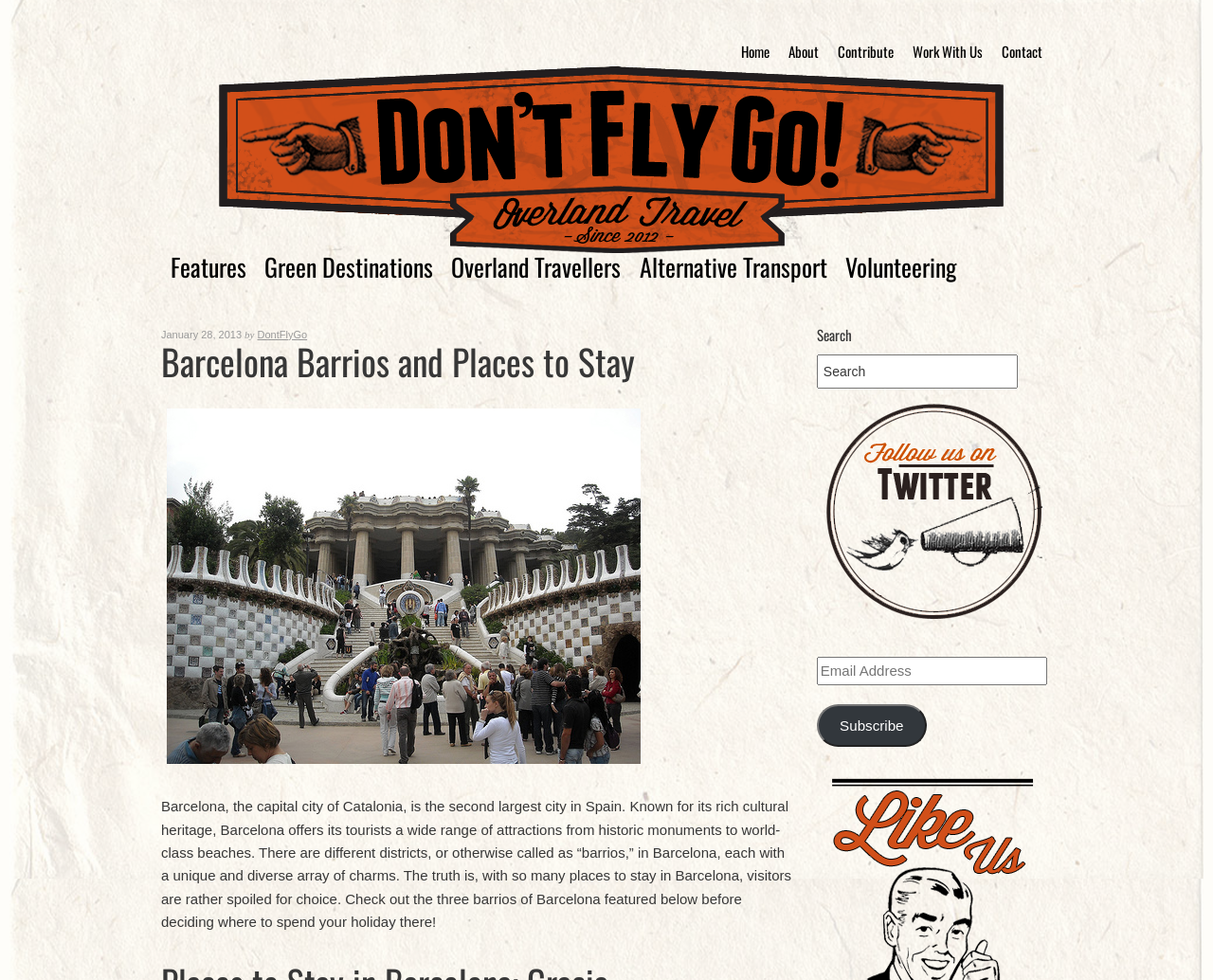Please determine the bounding box coordinates of the element's region to click for the following instruction: "Explore Belladrum Tartan Heart Festival".

None